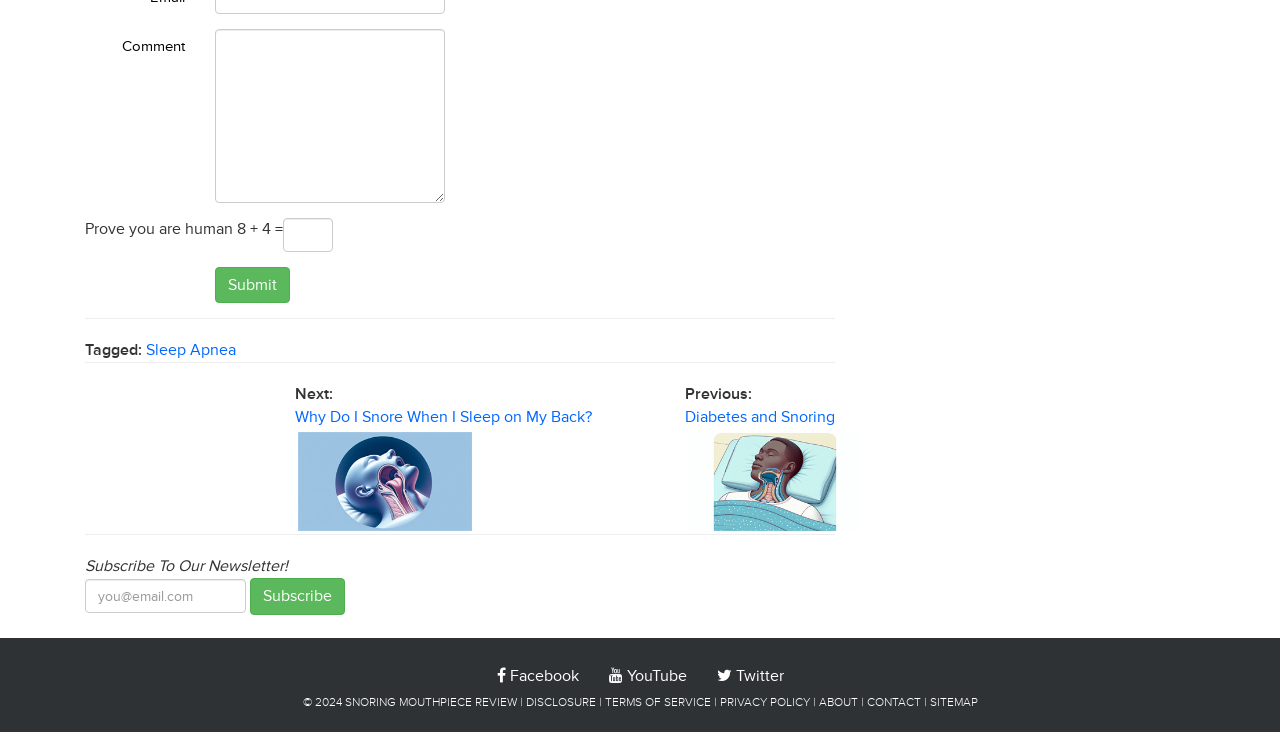Identify the coordinates of the bounding box for the element that must be clicked to accomplish the instruction: "Read the recent post about Adani Group".

None